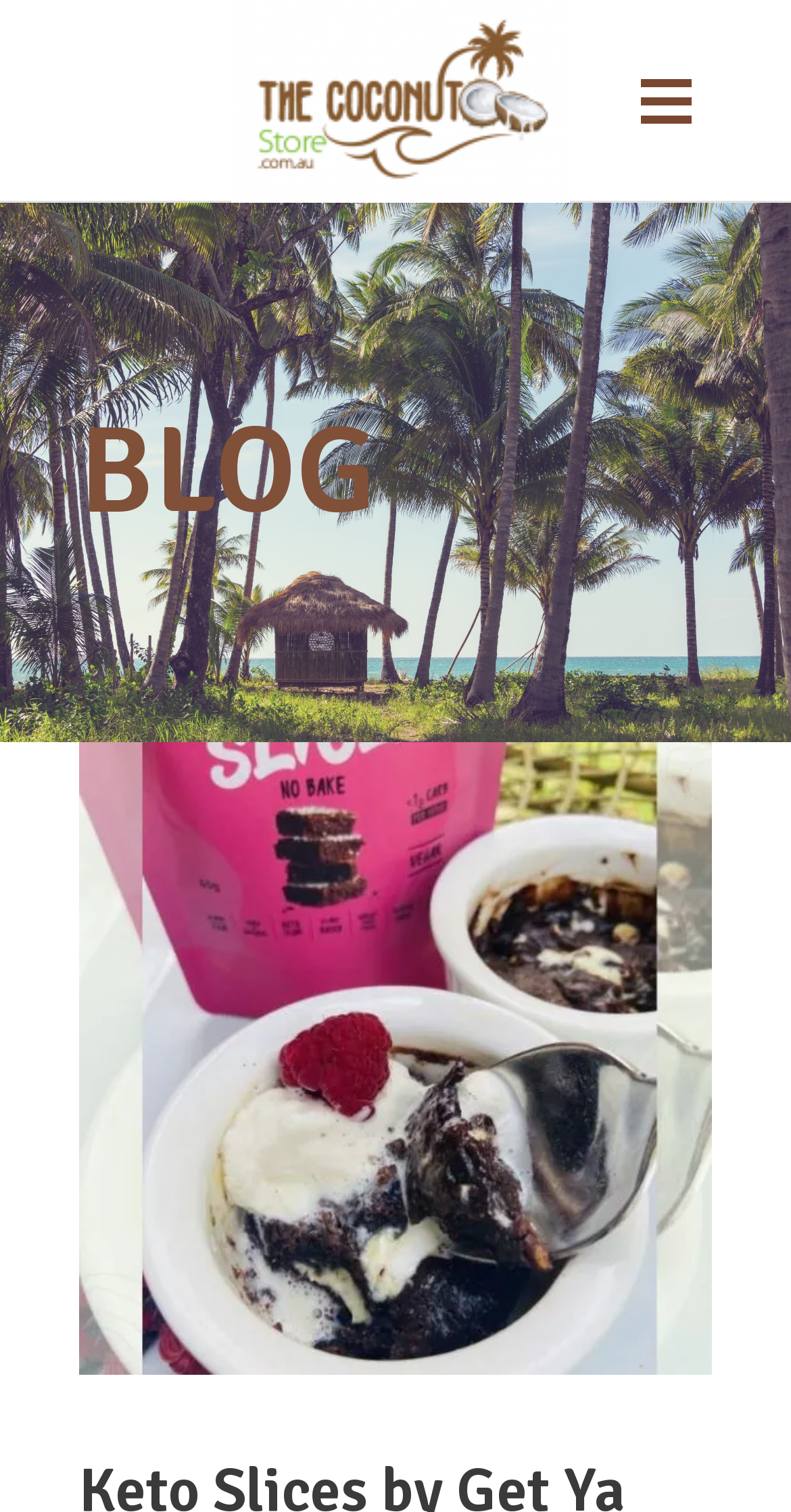Answer the question below using just one word or a short phrase: 
Is there a logo on the webpage?

Yes